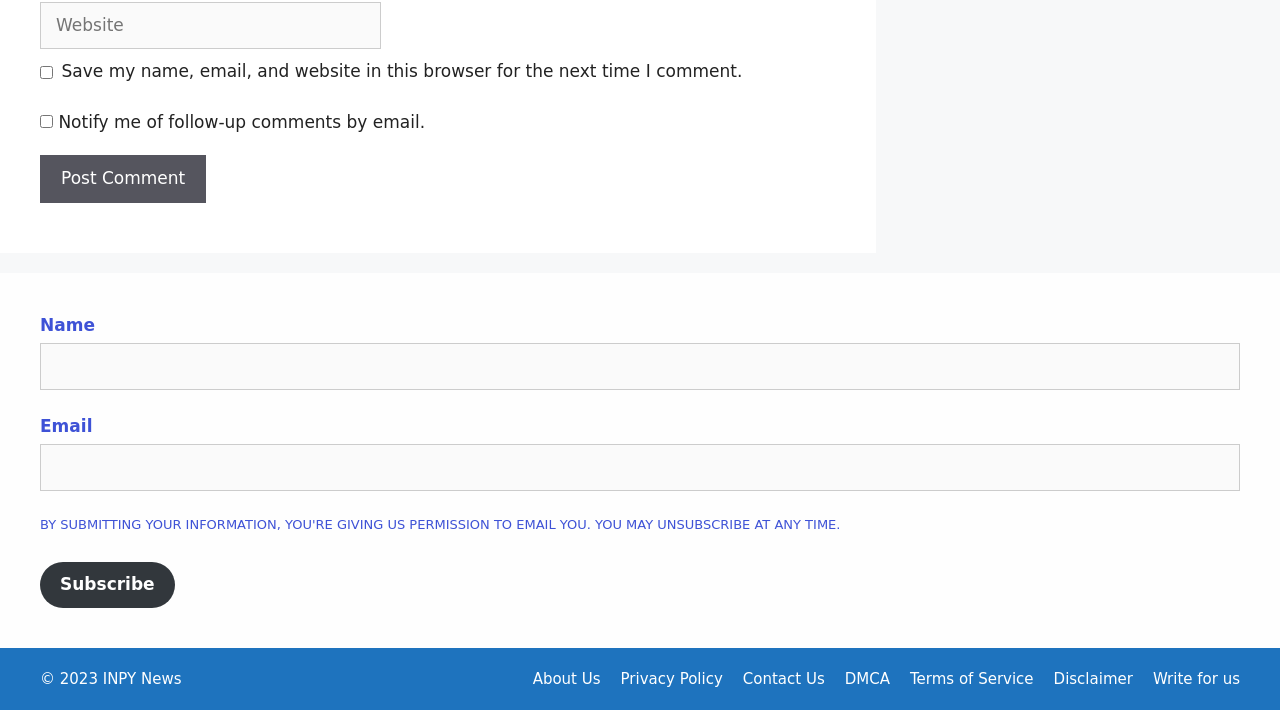Answer the following query with a single word or phrase:
What is the label of the first textbox in the form?

Name